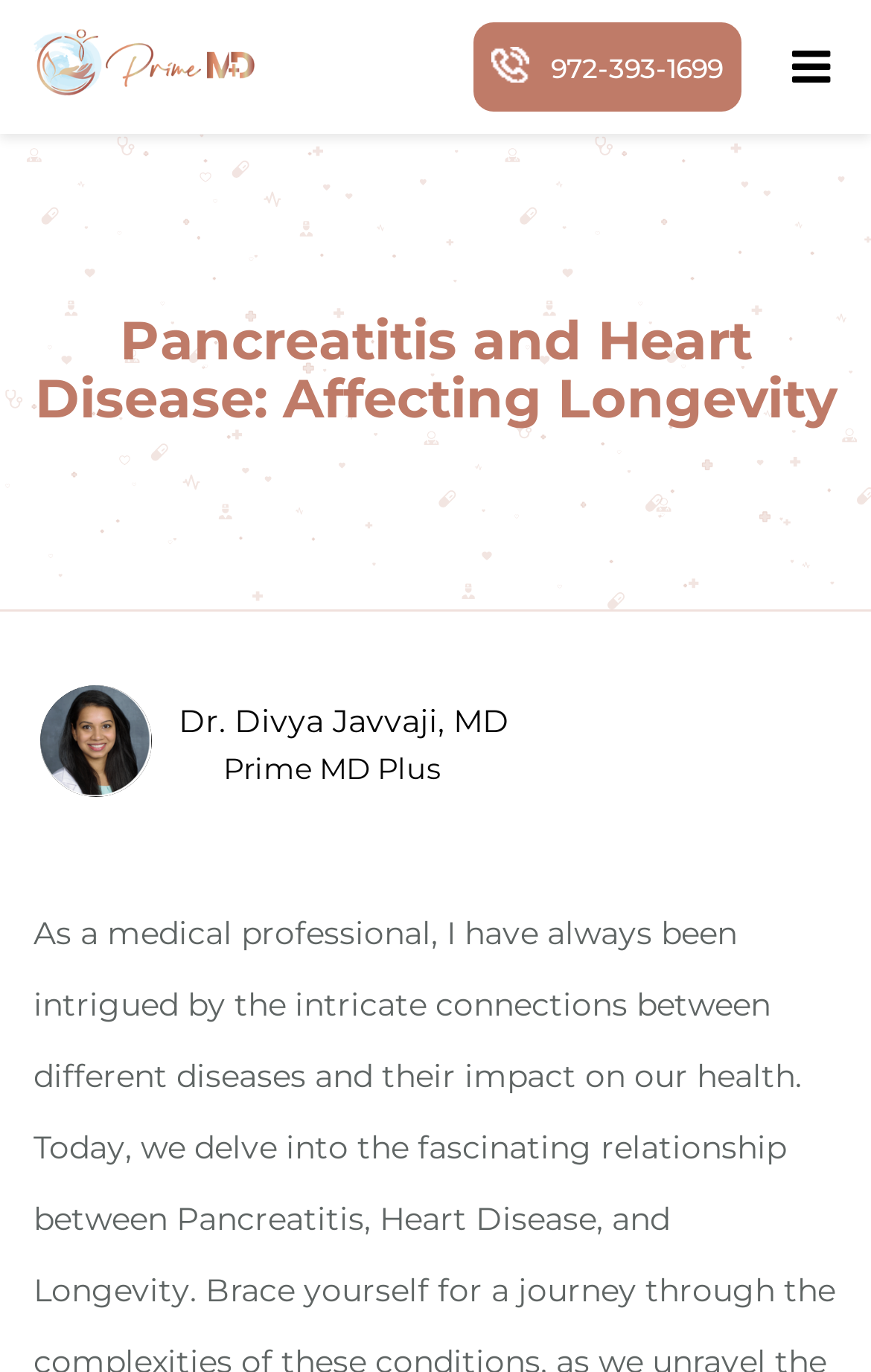What is the name of the medical organization on the webpage?
Please give a detailed and elaborate answer to the question.

I found the name of the medical organization by looking at the StaticText element with the text 'Prime MD Plus'. This element is a child of the Root Element and is located below the doctor's name.